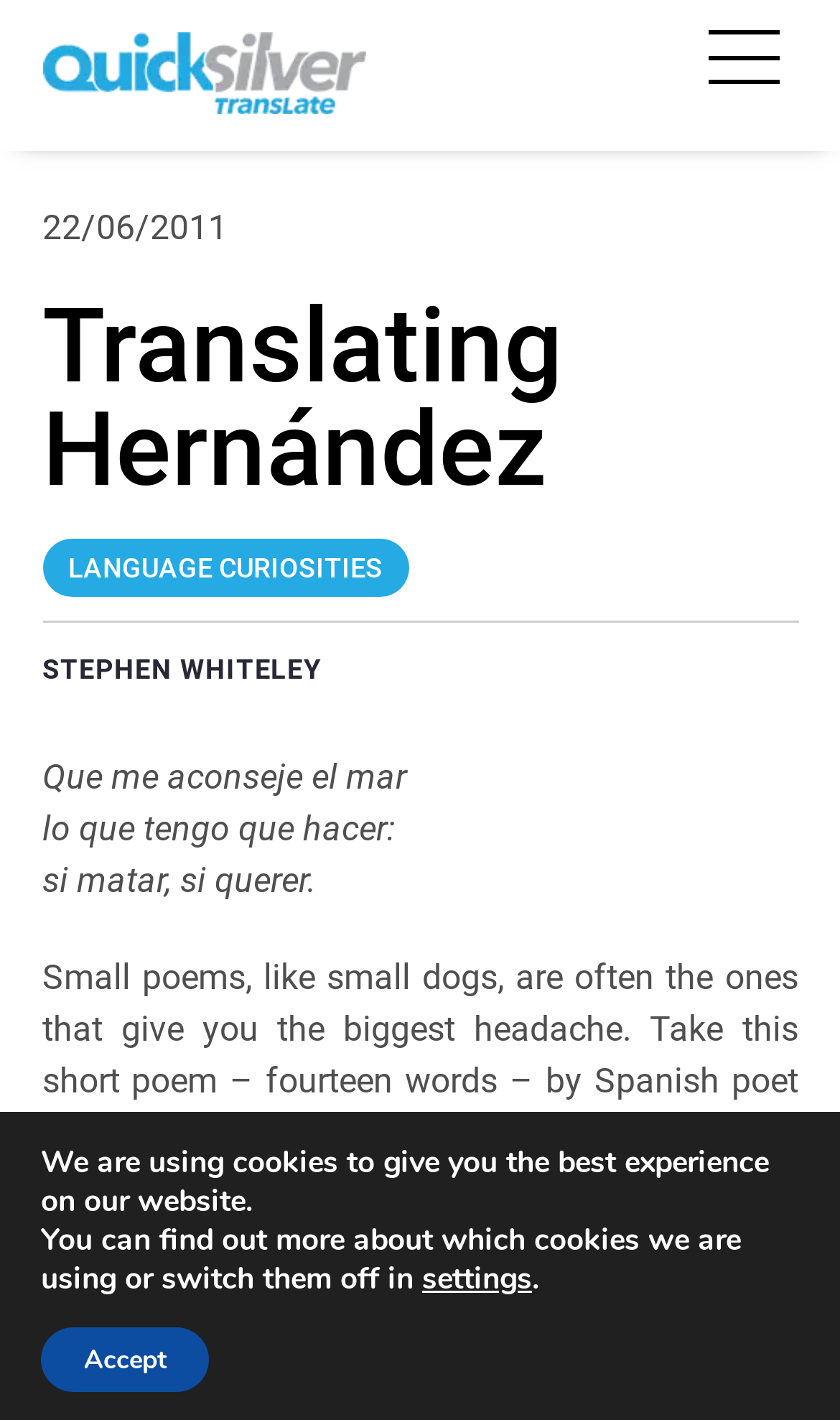Create a detailed narrative describing the layout and content of the webpage.

The webpage is about Translating Hernández, with a focus on the poet Miguel Hernández. At the top right corner, there is a "Menu" link. On the top left, there is a link to the "Translation Agency | QuickSilver Translate" with an accompanying image. Below this, there is a timestamp "22/06/2011".

The main content of the page is divided into sections. The first section has a heading "Translating Hernández" followed by a poem in Spanish, "Que me aconseje el mar", with subsequent lines "lo que tengo que hacer:" and "si matar, si querer.". 

Below this poem, there is a paragraph of text discussing the challenges of translating short poems, citing an example from Miguel Hernández. The paragraph is followed by a link to the poet's name. 

Further down, there are two headings: "LANGUAGE CURIOSITIES" and "STEPHEN WHITELEY", with the latter having a link to the name. 

At the bottom of the page, there is a notification about the use of cookies, with options to learn more or switch them off. There are two buttons: "settings" and "Accept".